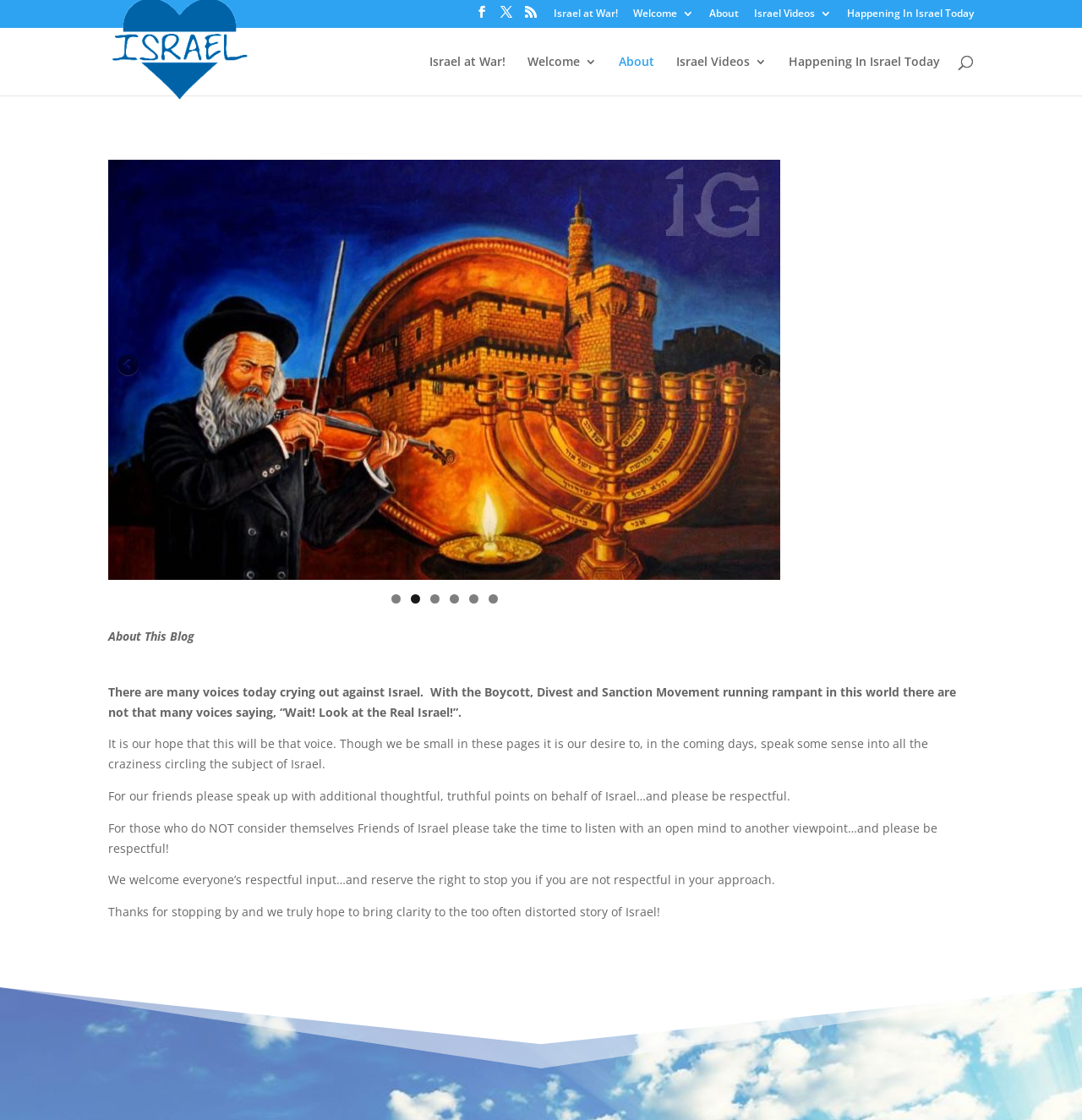Please indicate the bounding box coordinates of the element's region to be clicked to achieve the instruction: "Click the '>' link to navigate to the next slide". Provide the coordinates as four float numbers between 0 and 1, i.e., [left, top, right, bottom].

[0.69, 0.315, 0.713, 0.338]